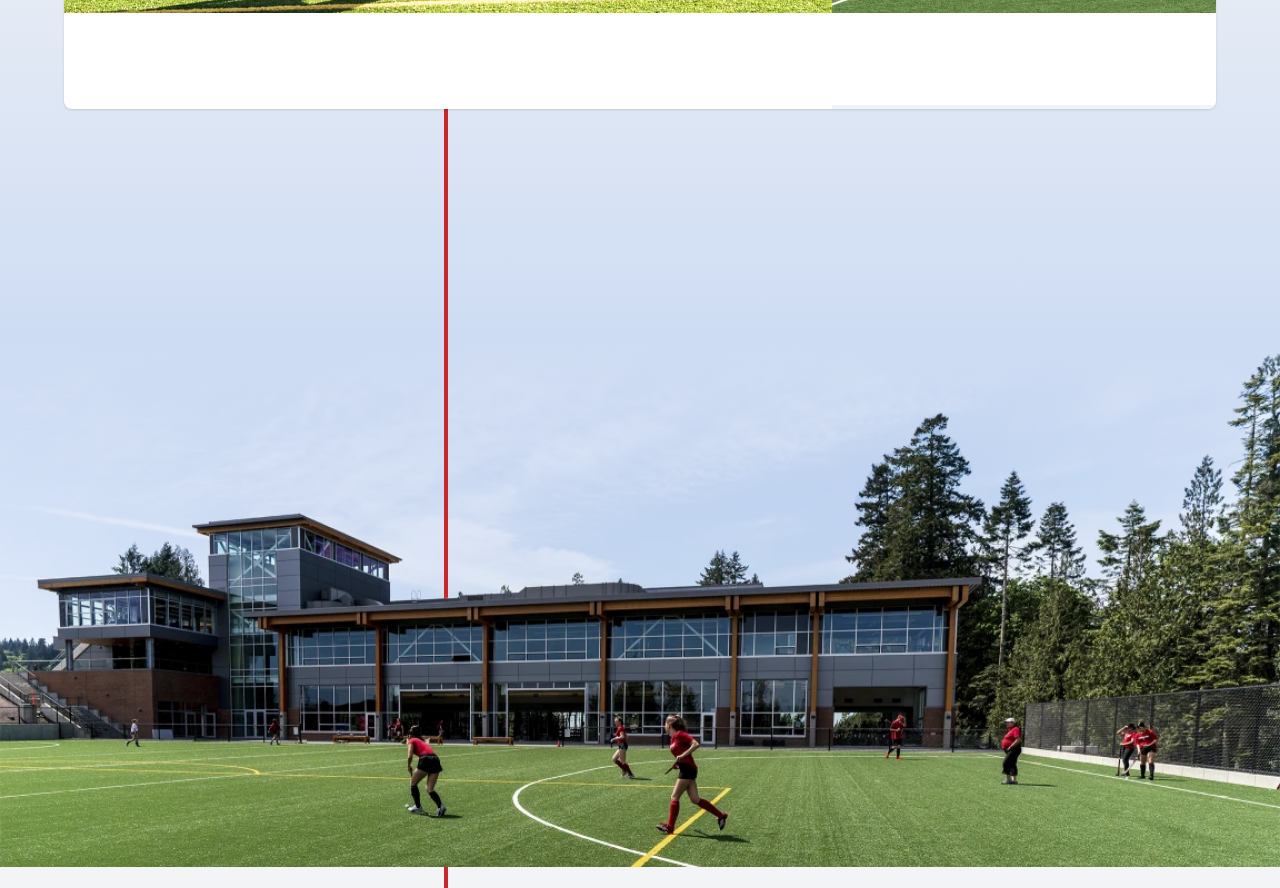Bounding box coordinates are to be given in the format (top-left x, top-left y, bottom-right x, bottom-right y). All values must be floating point numbers between 0 and 1. Provide the bounding box coordinate for the UI element described as: Athletics

[0.03, 0.267, 0.367, 0.483]